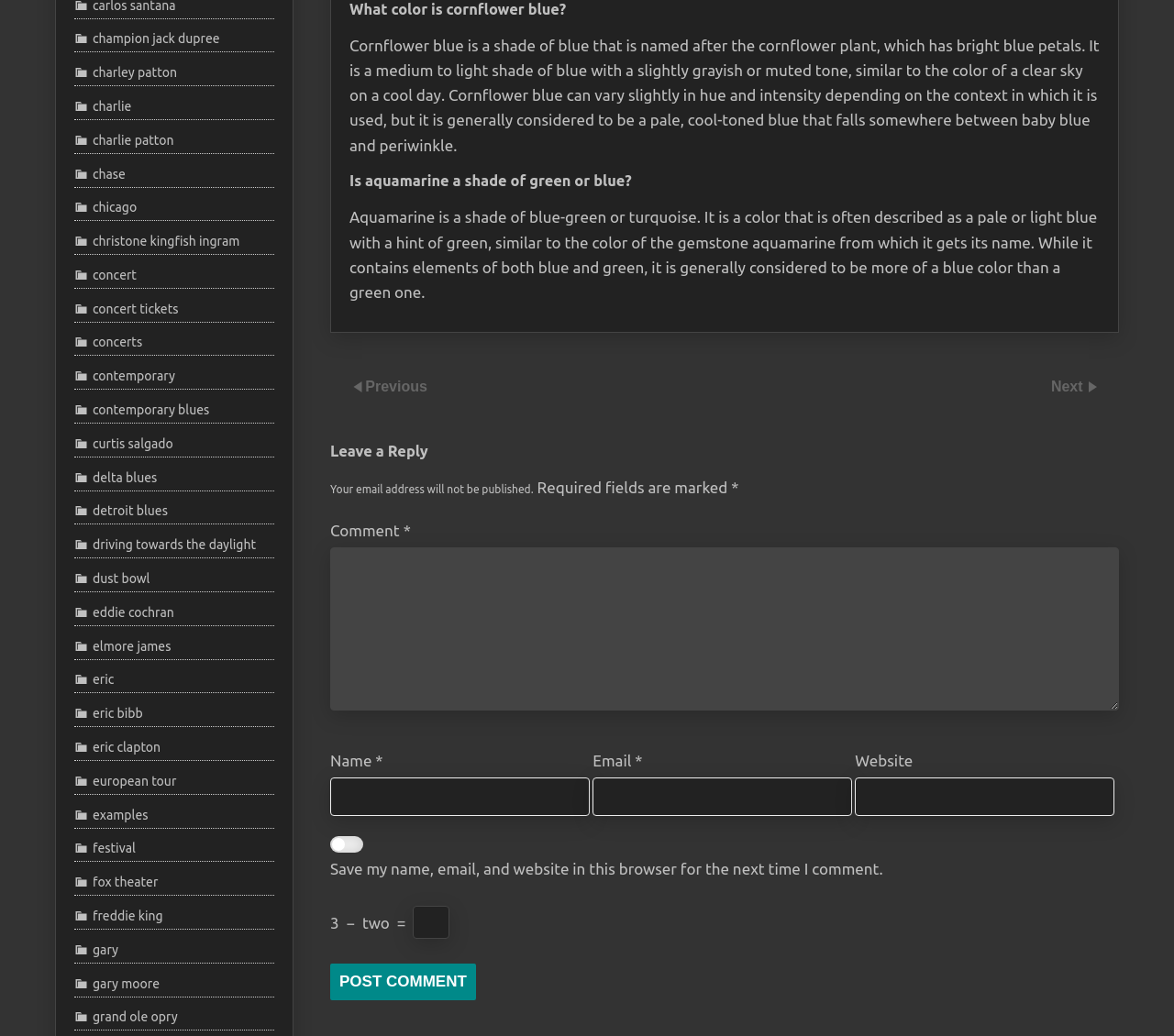Using the given element description, provide the bounding box coordinates (top-left x, top-left y, bottom-right x, bottom-right y) for the corresponding UI element in the screenshot: grand ole opry

[0.063, 0.974, 0.151, 0.99]